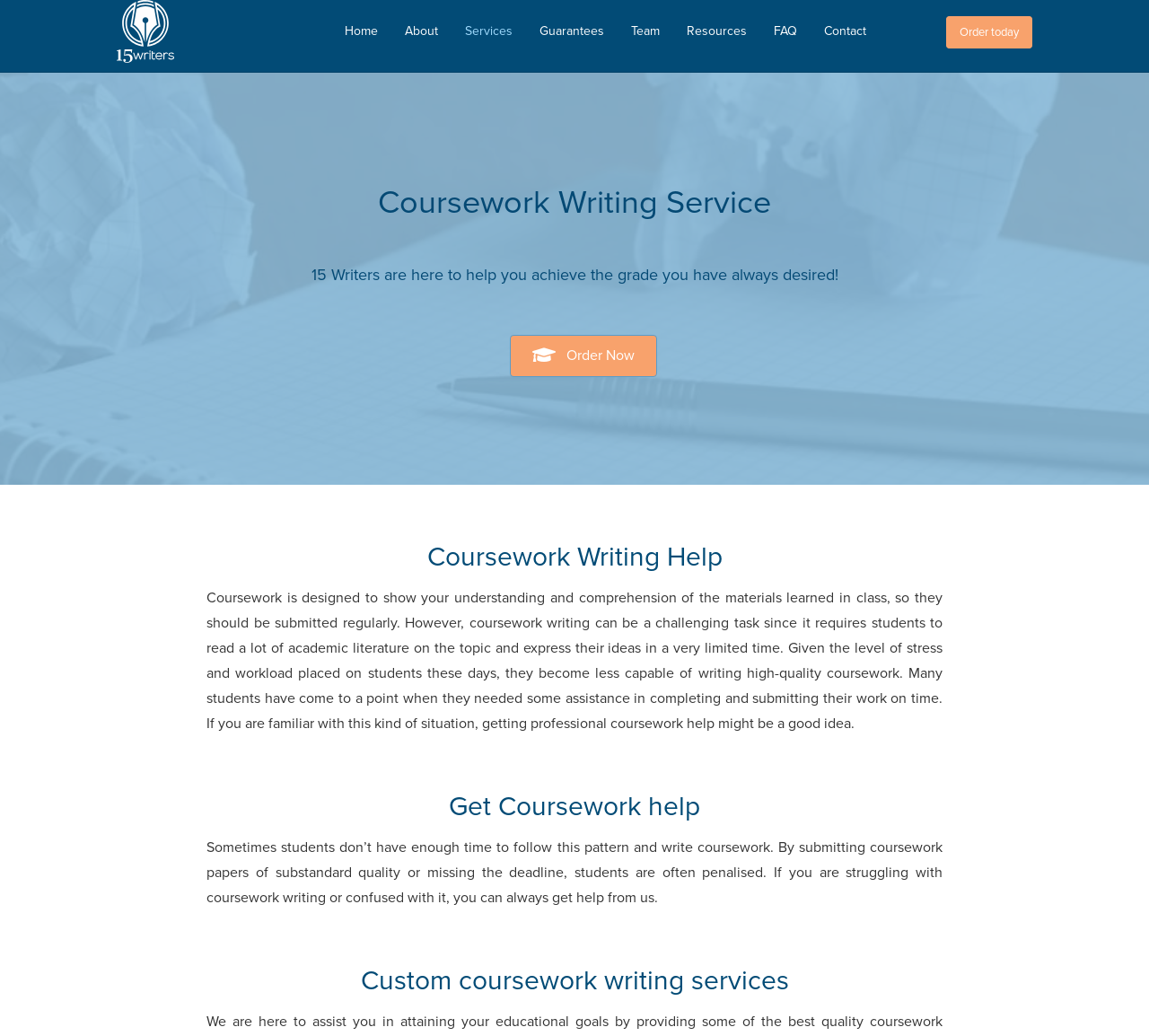Respond to the following query with just one word or a short phrase: 
What is the call-to-action button on the top right?

Order today